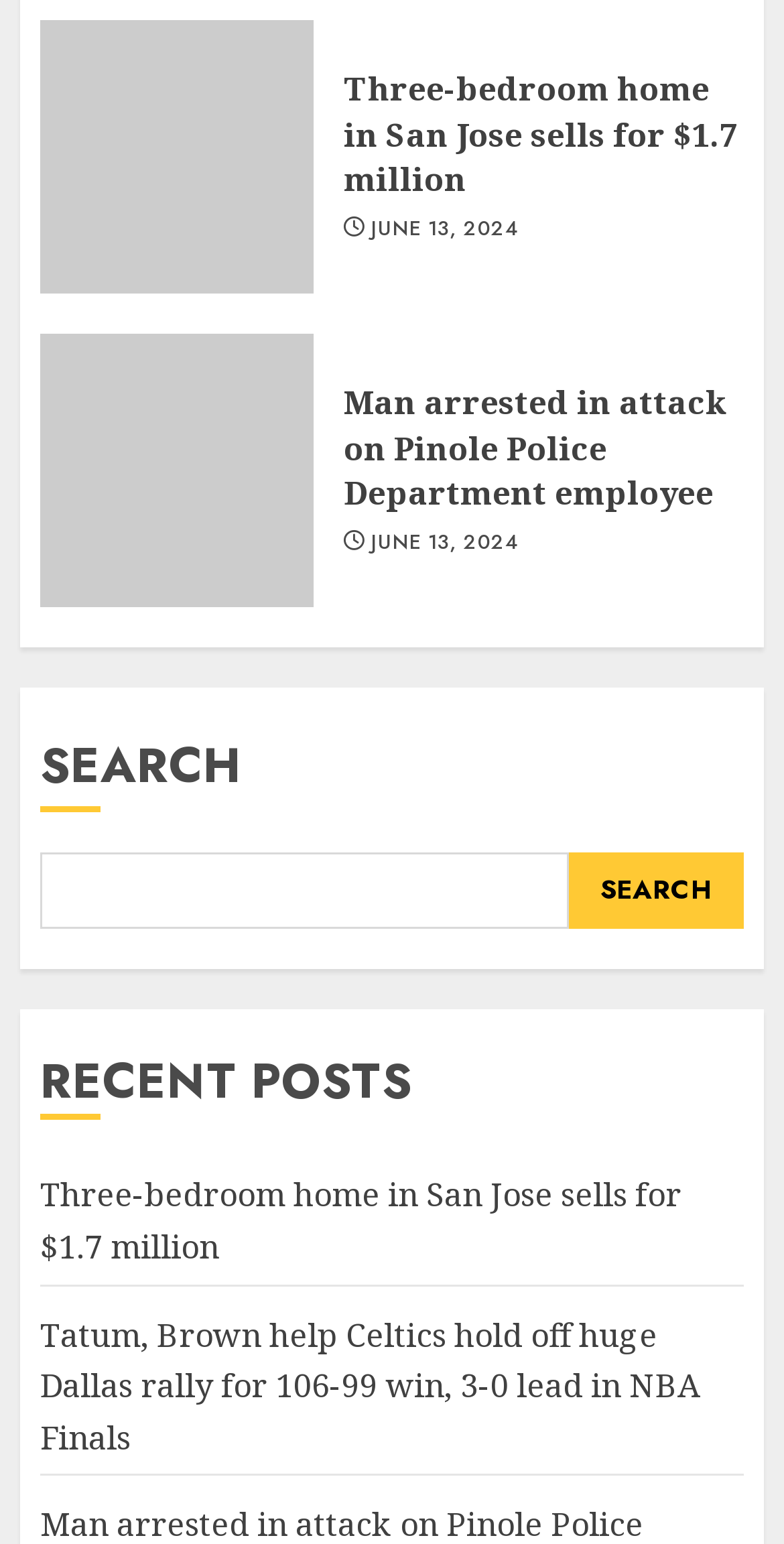Locate the bounding box coordinates of the area that needs to be clicked to fulfill the following instruction: "Check recent posts". The coordinates should be in the format of four float numbers between 0 and 1, namely [left, top, right, bottom].

[0.051, 0.68, 0.949, 0.726]